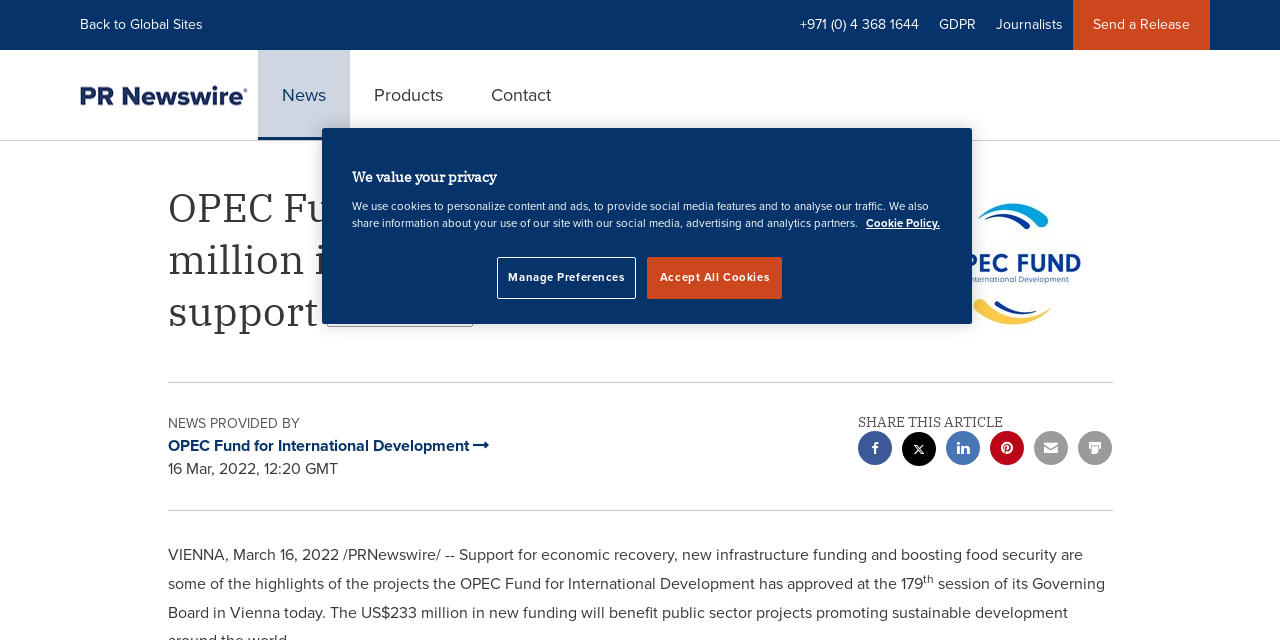Identify the bounding box coordinates of the section that should be clicked to achieve the task described: "Click the 'Contact' link".

[0.365, 0.078, 0.449, 0.219]